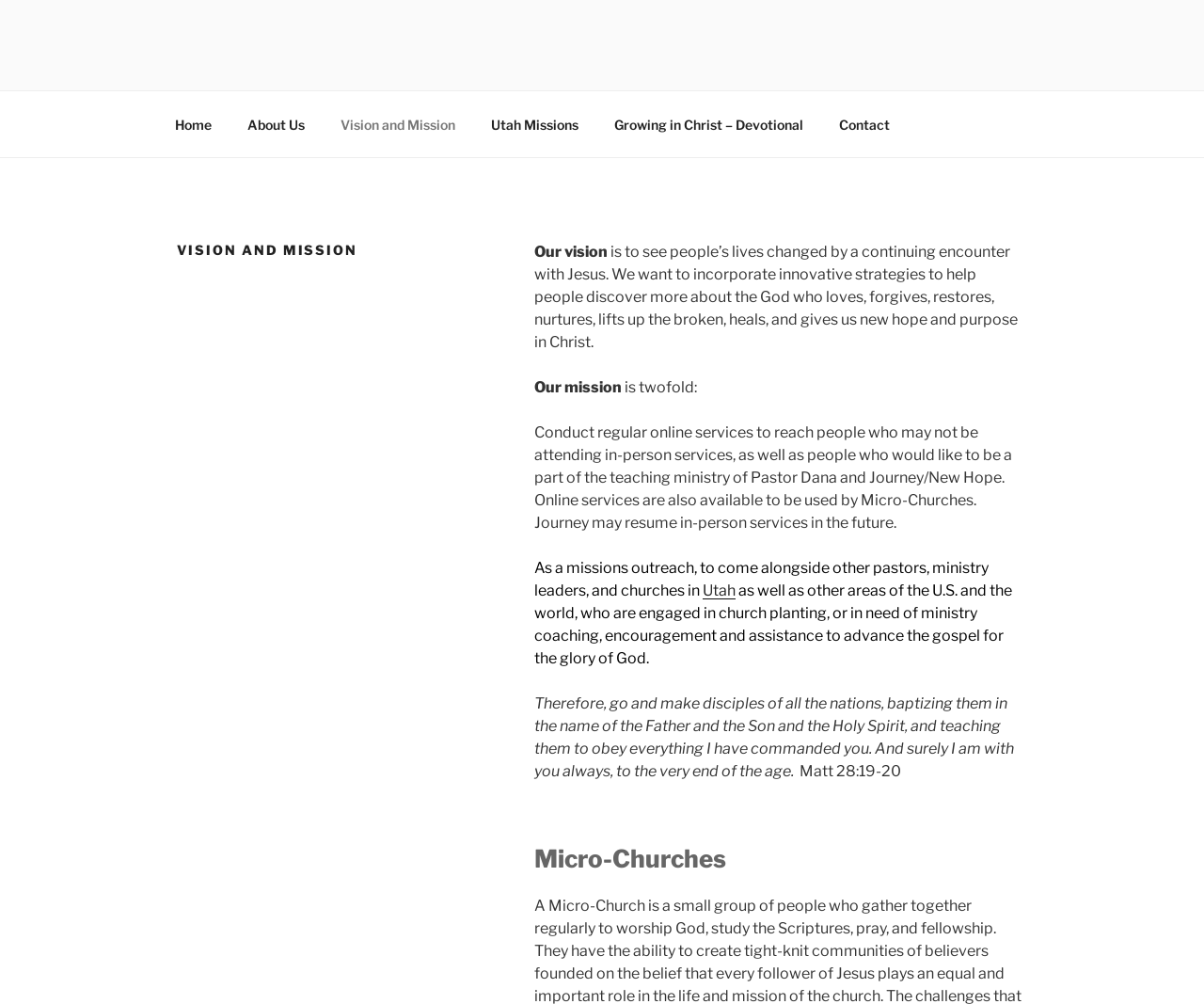Using the format (top-left x, top-left y, bottom-right x, bottom-right y), provide the bounding box coordinates for the described UI element. All values should be floating point numbers between 0 and 1: Growing in Christ – Devotional

[0.496, 0.101, 0.68, 0.147]